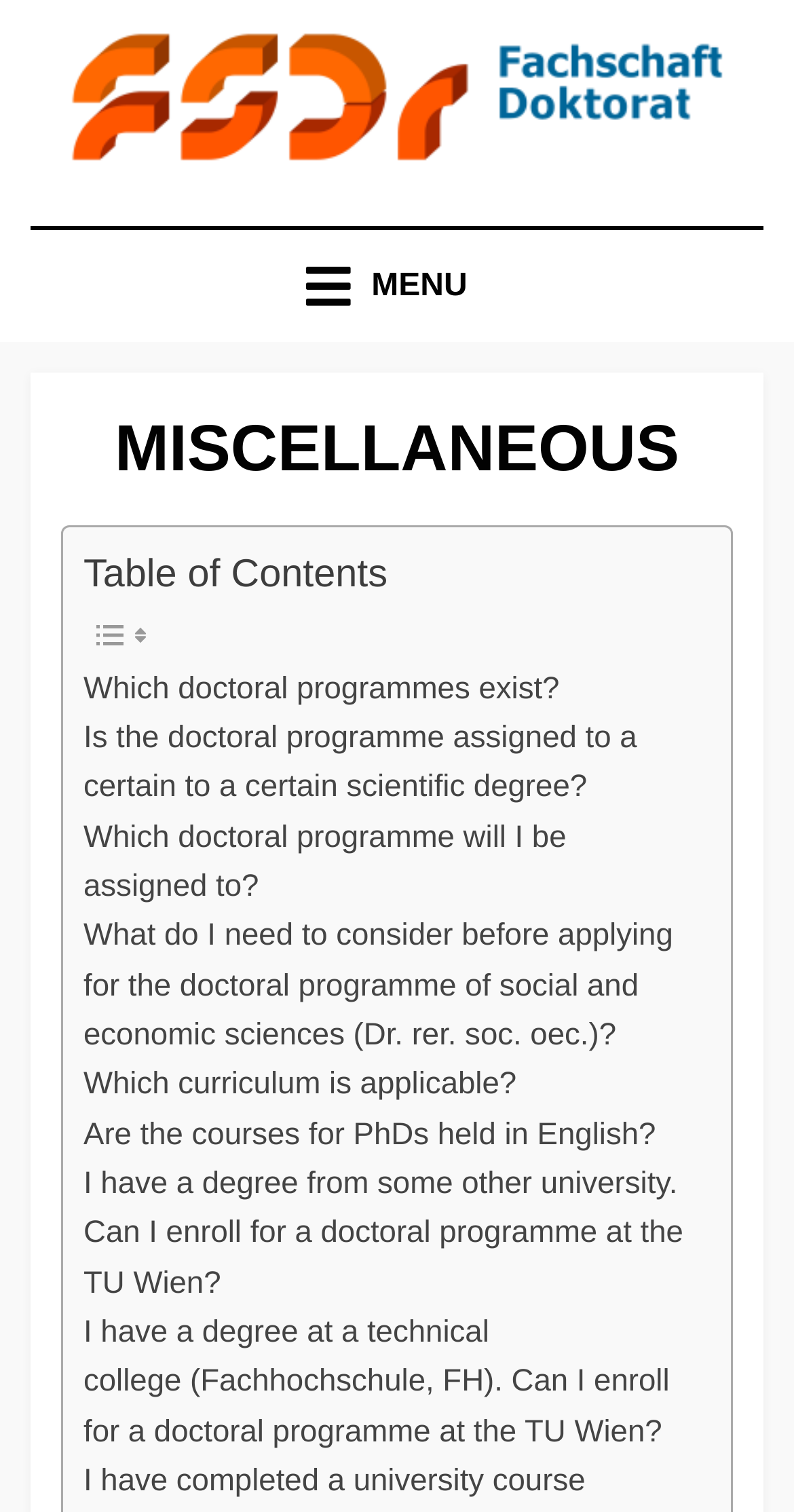Answer the question using only one word or a concise phrase: What is the topic of the links present in the webpage?

Doctoral programmes